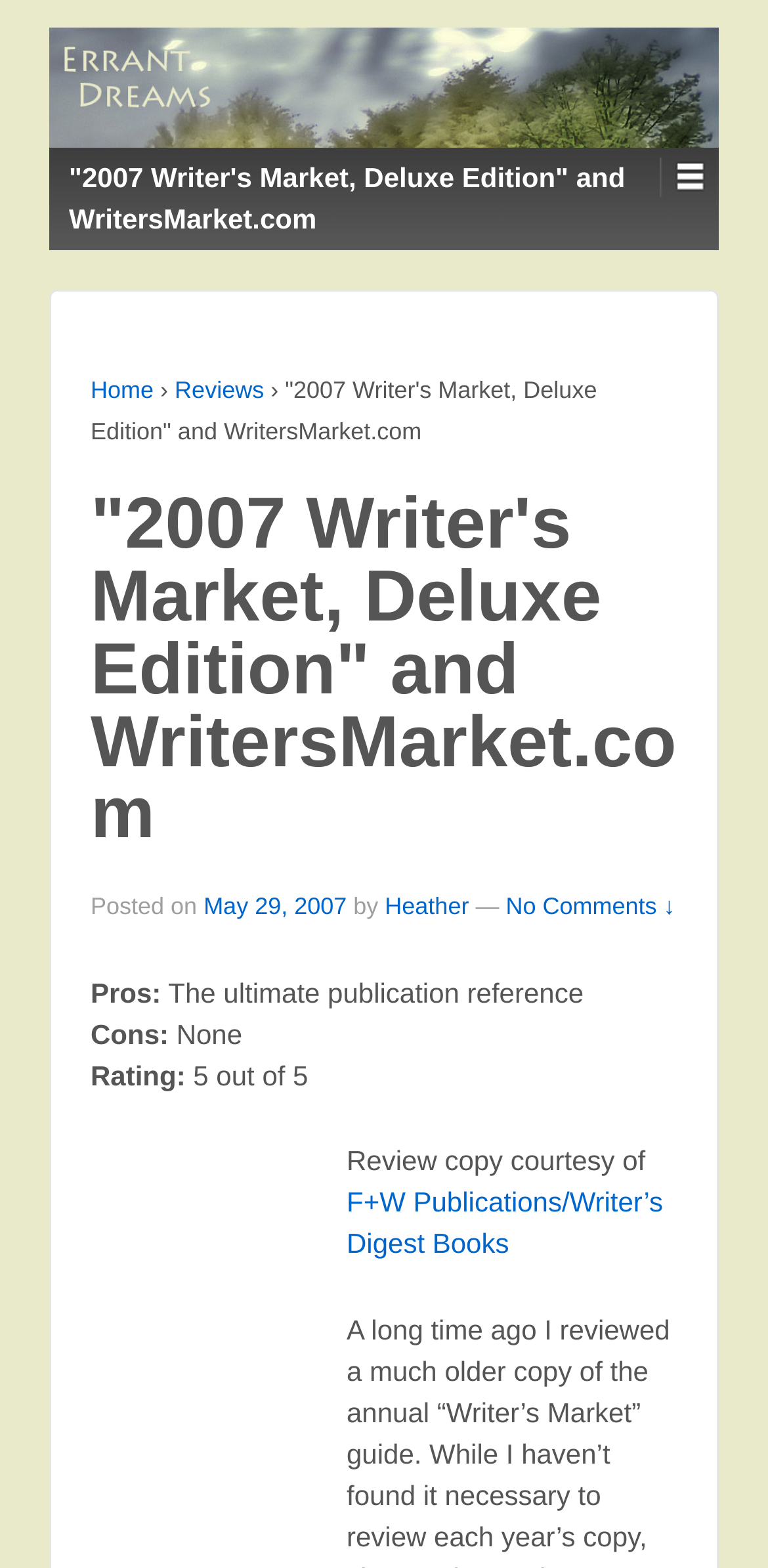Reply to the question below using a single word or brief phrase:
Who is the author of the review?

Heather